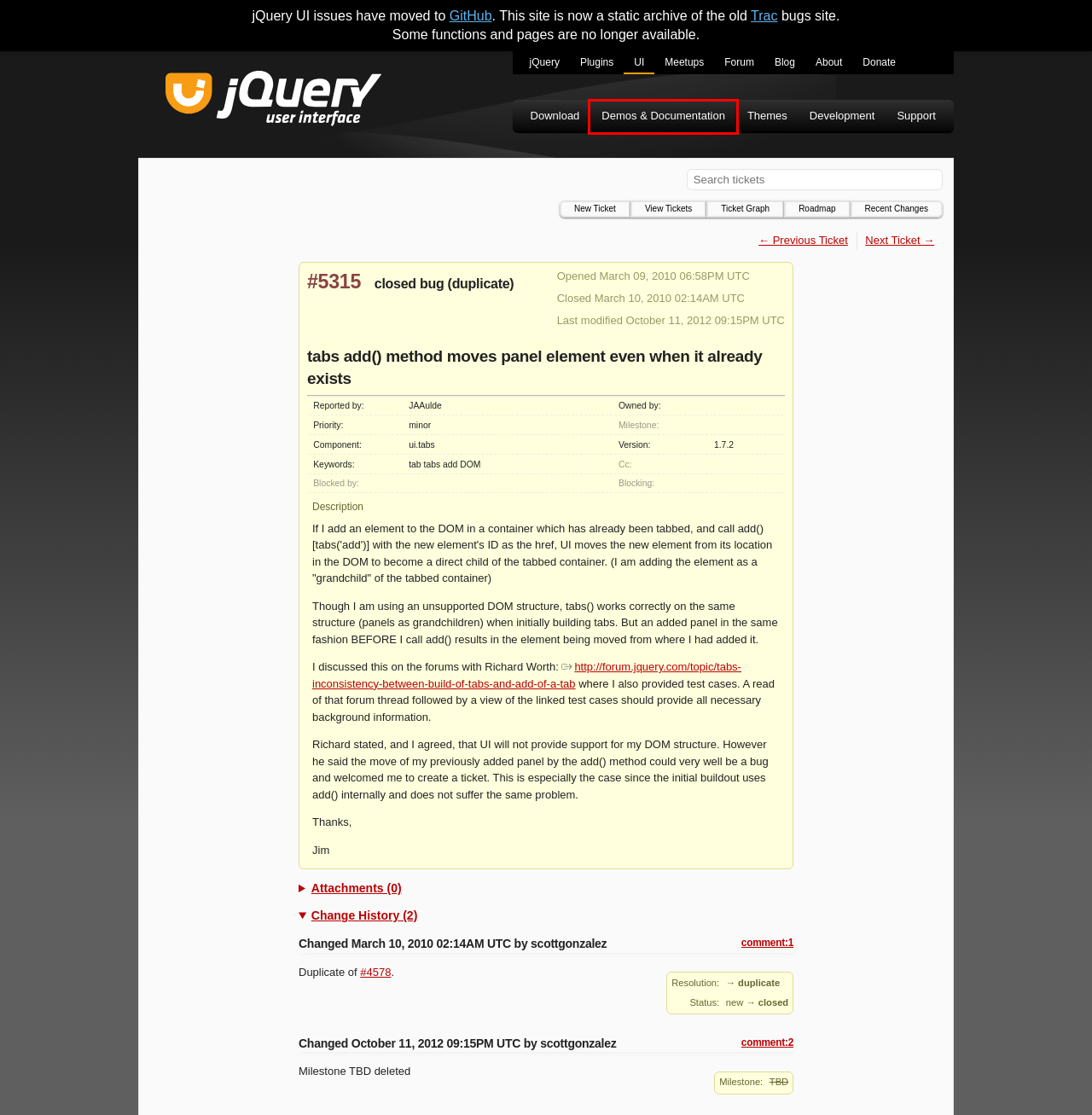You have been given a screenshot of a webpage with a red bounding box around a UI element. Select the most appropriate webpage description for the new webpage that appears after clicking the element within the red bounding box. The choices are:
A. Support Center | jQuery UI
B. The jQuery Plugin Registry
C. jQuery Meetups | jQuery
D. Development Center | jQuery UI
E. jQuery UI
F. jQuery UI Demos | jQuery UI
G. Official jQuery Blog | New Wave Javascript
H. The Trac Project

F